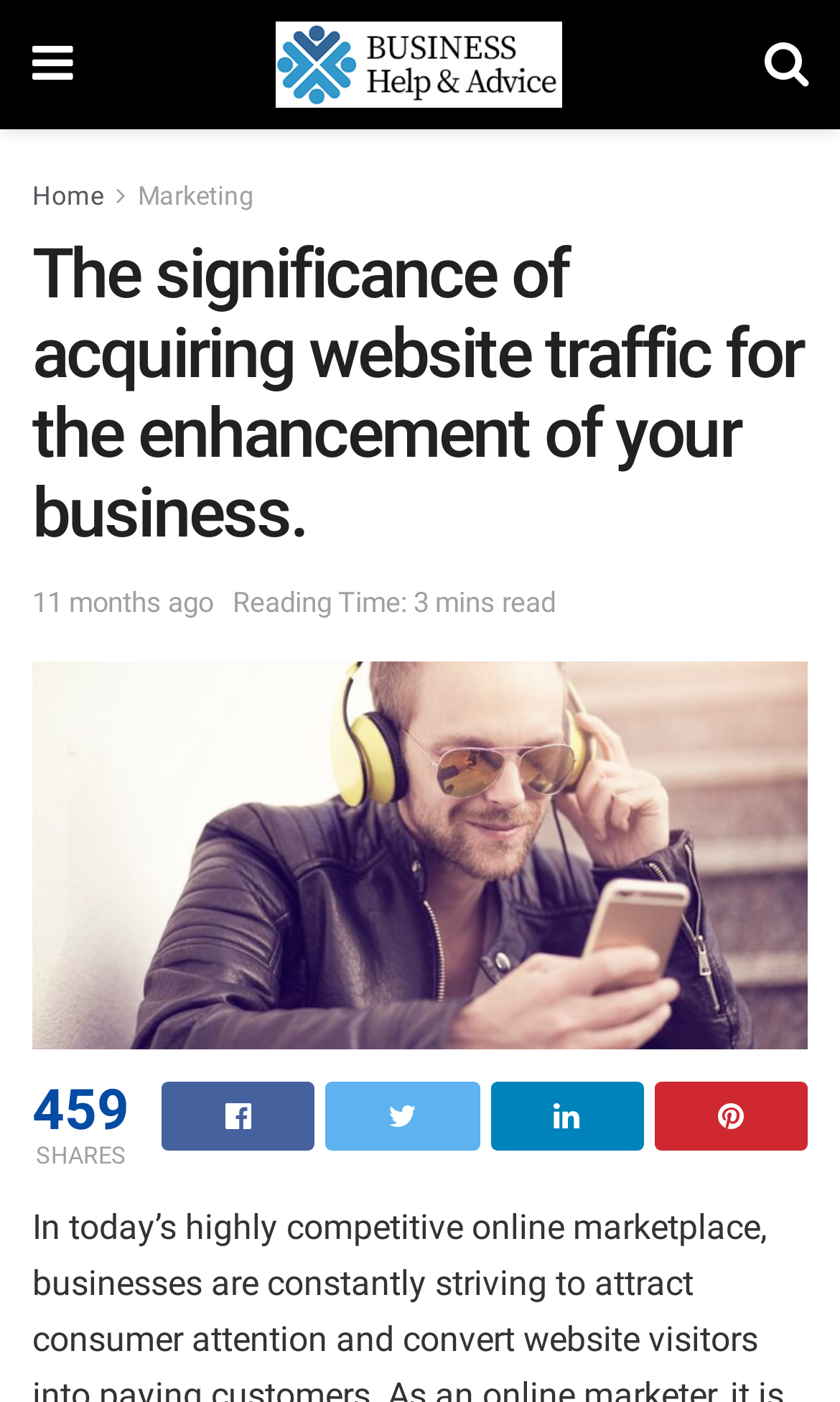Identify the bounding box coordinates for the UI element described as: "11 months ago".

[0.038, 0.419, 0.254, 0.442]